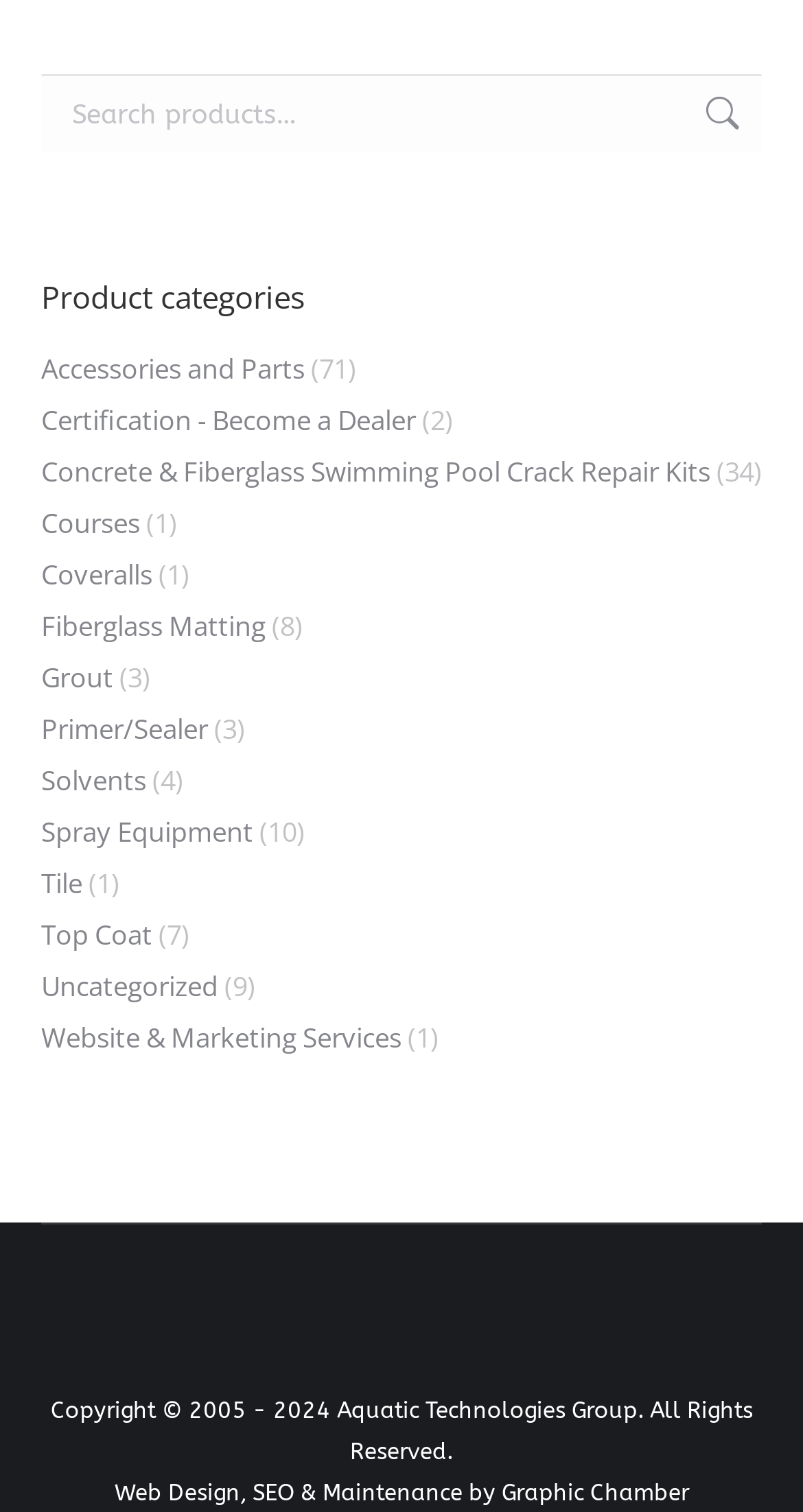Locate the UI element described as follows: "Website & Marketing Services". Return the bounding box coordinates as four float numbers between 0 and 1 in the order [left, top, right, bottom].

[0.051, 0.672, 0.5, 0.7]